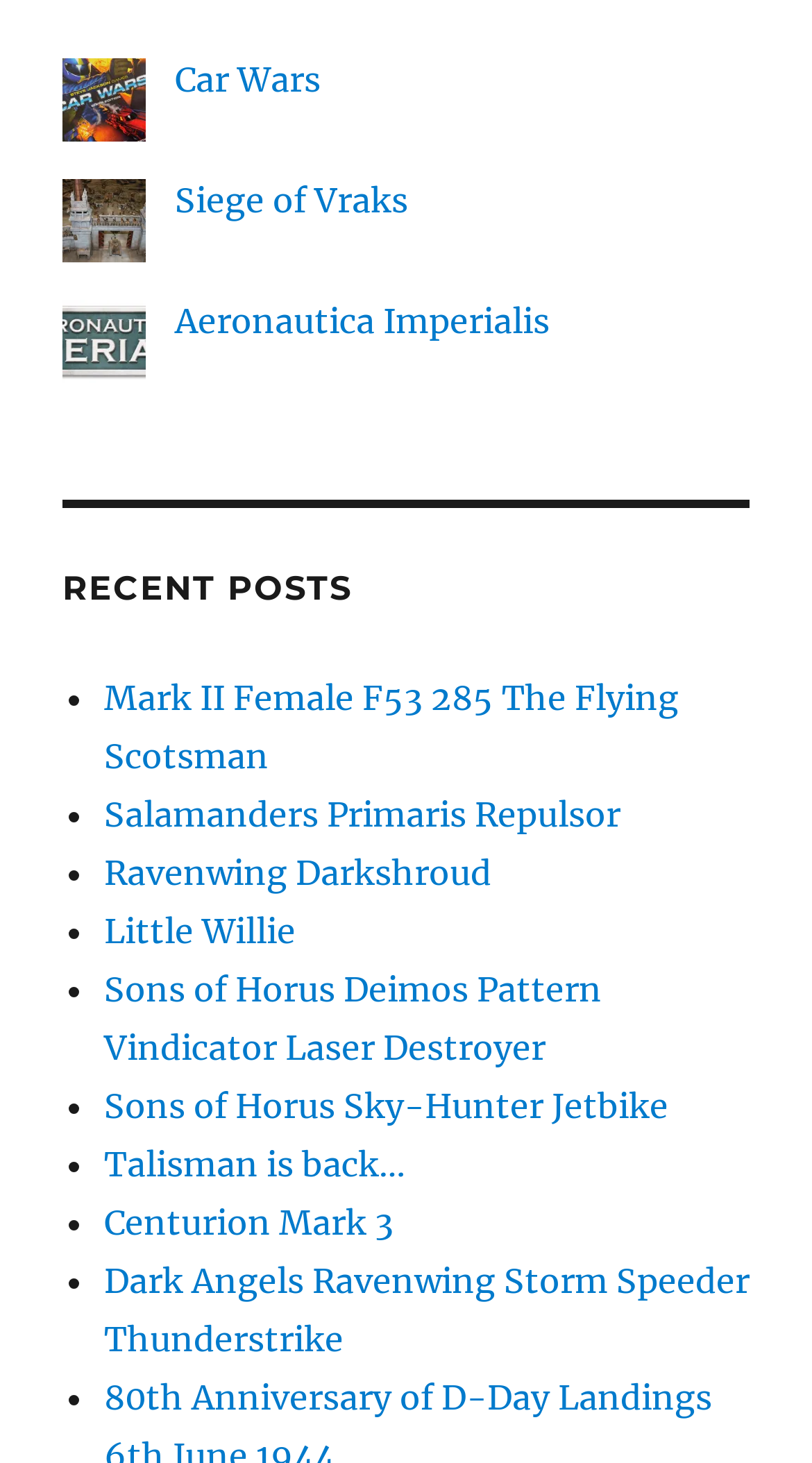Pinpoint the bounding box coordinates for the area that should be clicked to perform the following instruction: "Click on Car Wars".

[0.077, 0.04, 0.179, 0.097]